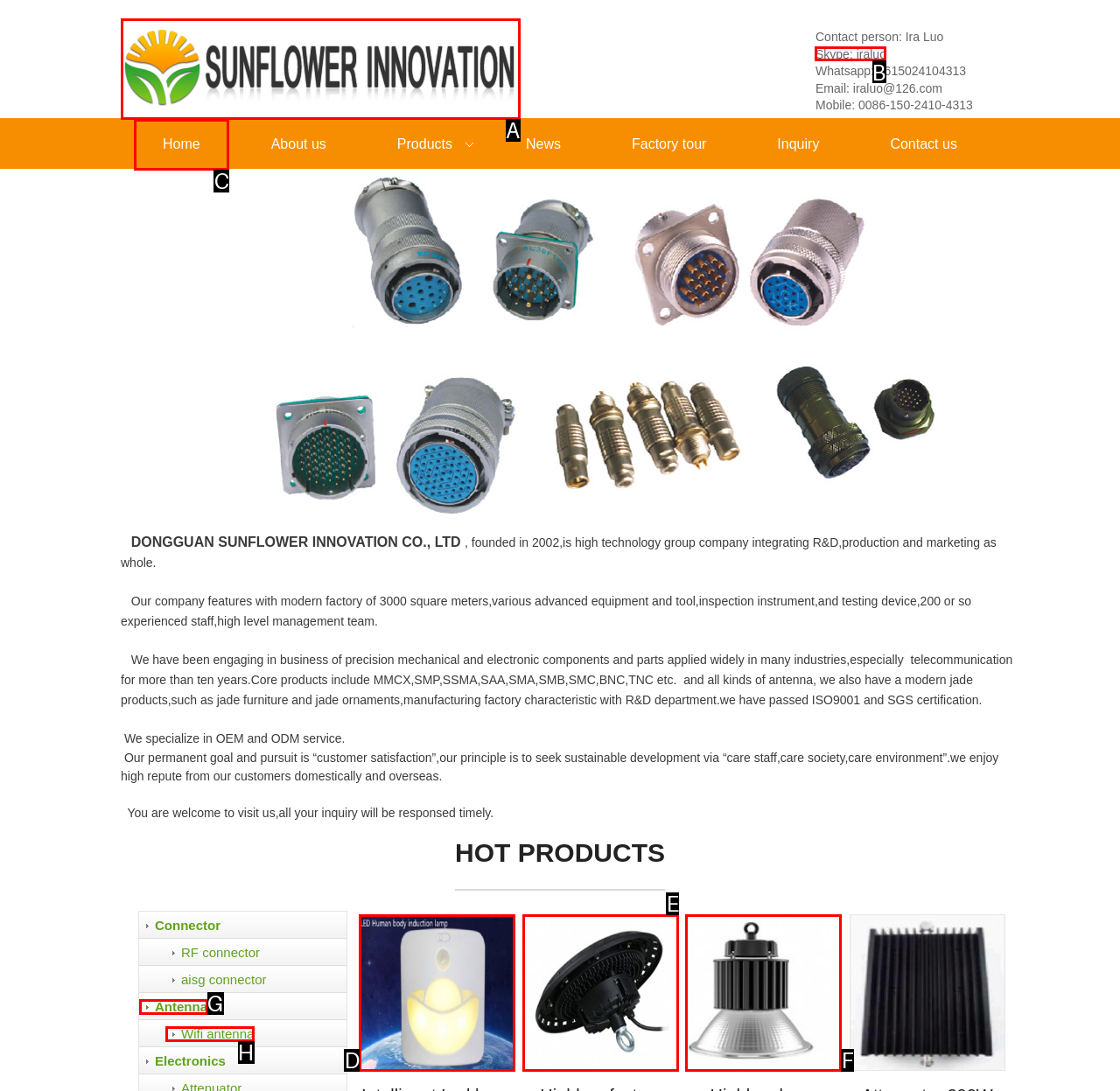Determine which HTML element should be clicked for this task: Contact Ira Luo via Skype
Provide the option's letter from the available choices.

B